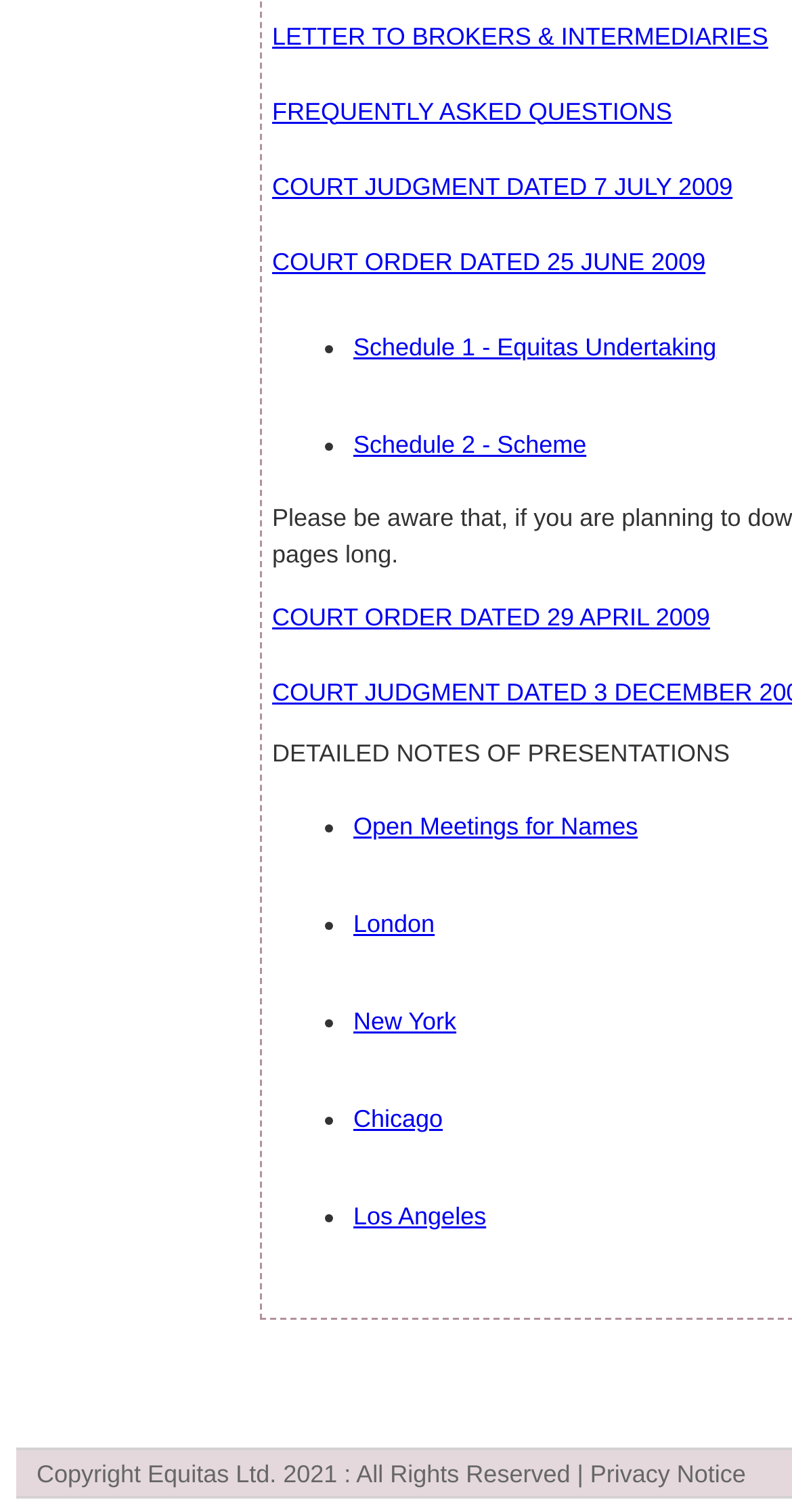Pinpoint the bounding box coordinates of the element that must be clicked to accomplish the following instruction: "View letter to brokers and intermediaries". The coordinates should be in the format of four float numbers between 0 and 1, i.e., [left, top, right, bottom].

[0.344, 0.014, 0.97, 0.033]